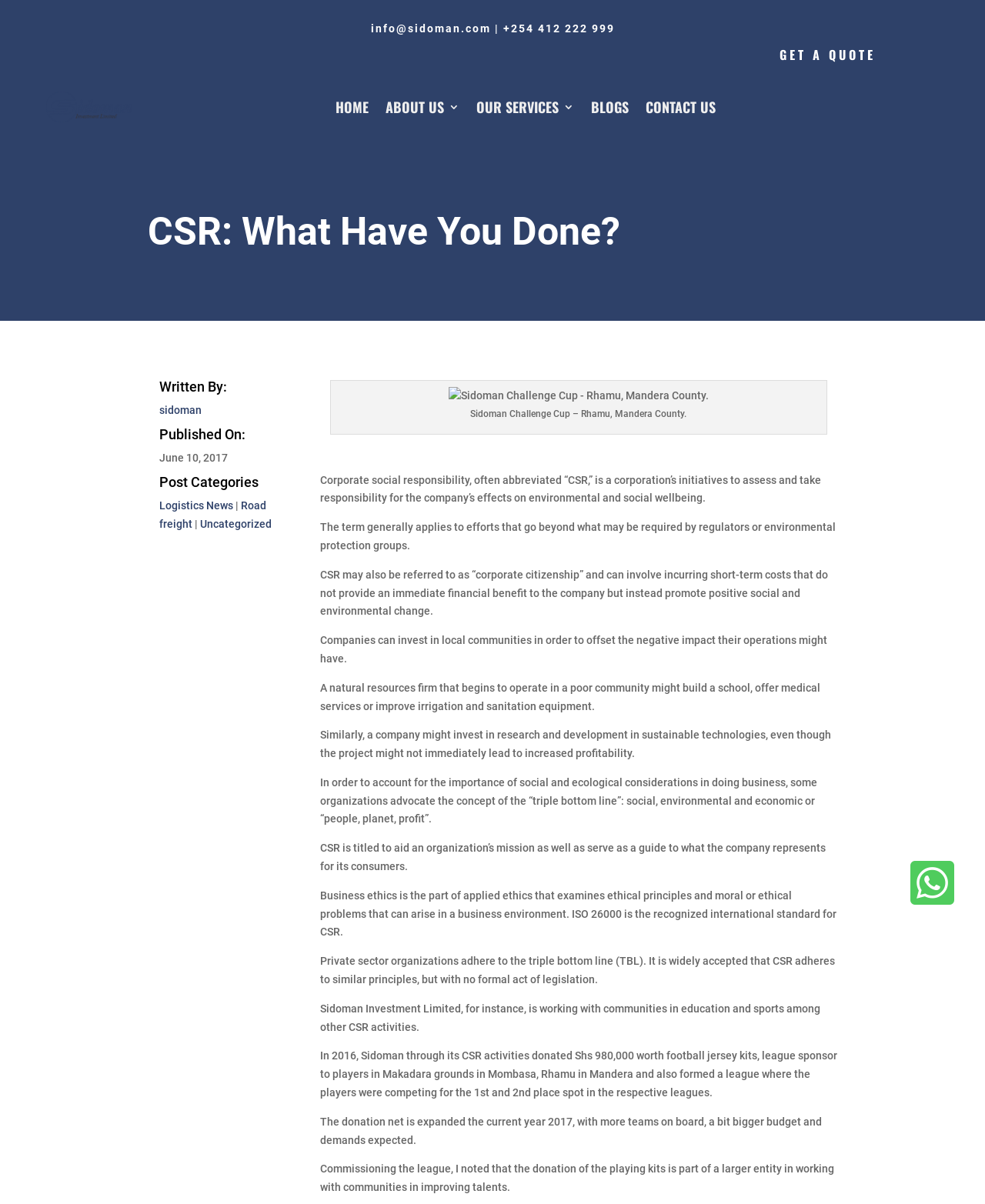Pinpoint the bounding box coordinates of the element you need to click to execute the following instruction: "Click the 'CONTACT US' link". The bounding box should be represented by four float numbers between 0 and 1, in the format [left, top, right, bottom].

[0.655, 0.064, 0.727, 0.113]